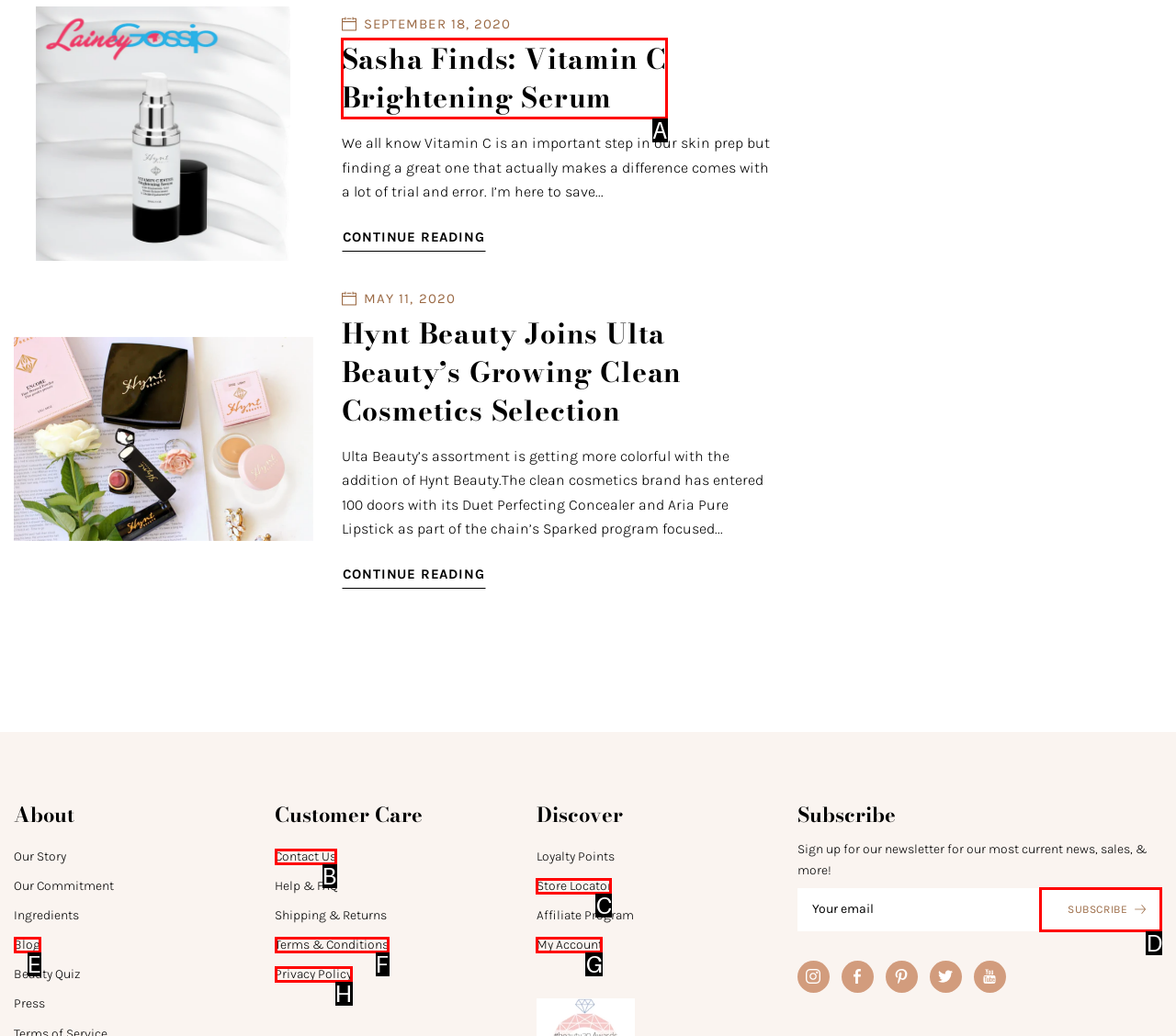Pick the HTML element that should be clicked to execute the task: Subscribe to the newsletter
Respond with the letter corresponding to the correct choice.

D